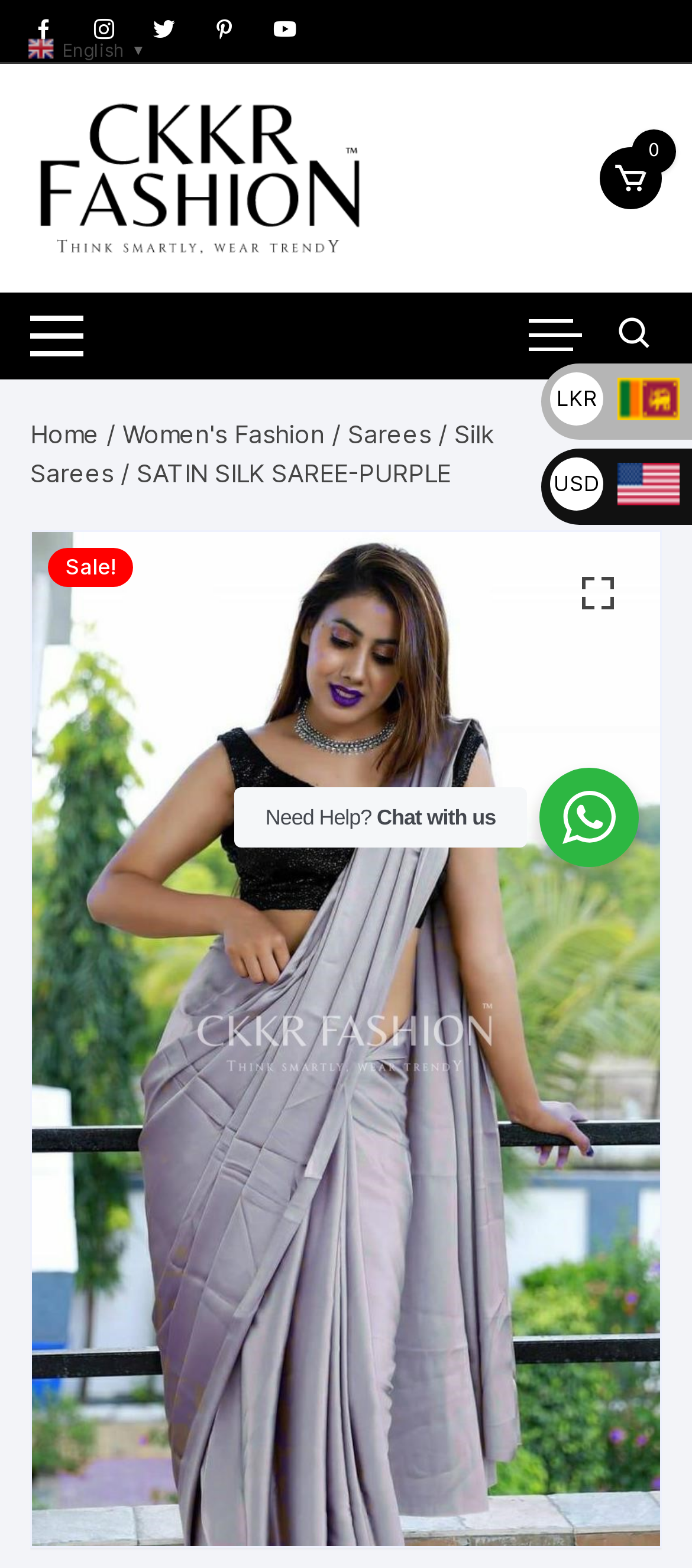Could you specify the bounding box coordinates for the clickable section to complete the following instruction: "Click the shopping cart icon"?

[0.867, 0.094, 0.957, 0.133]